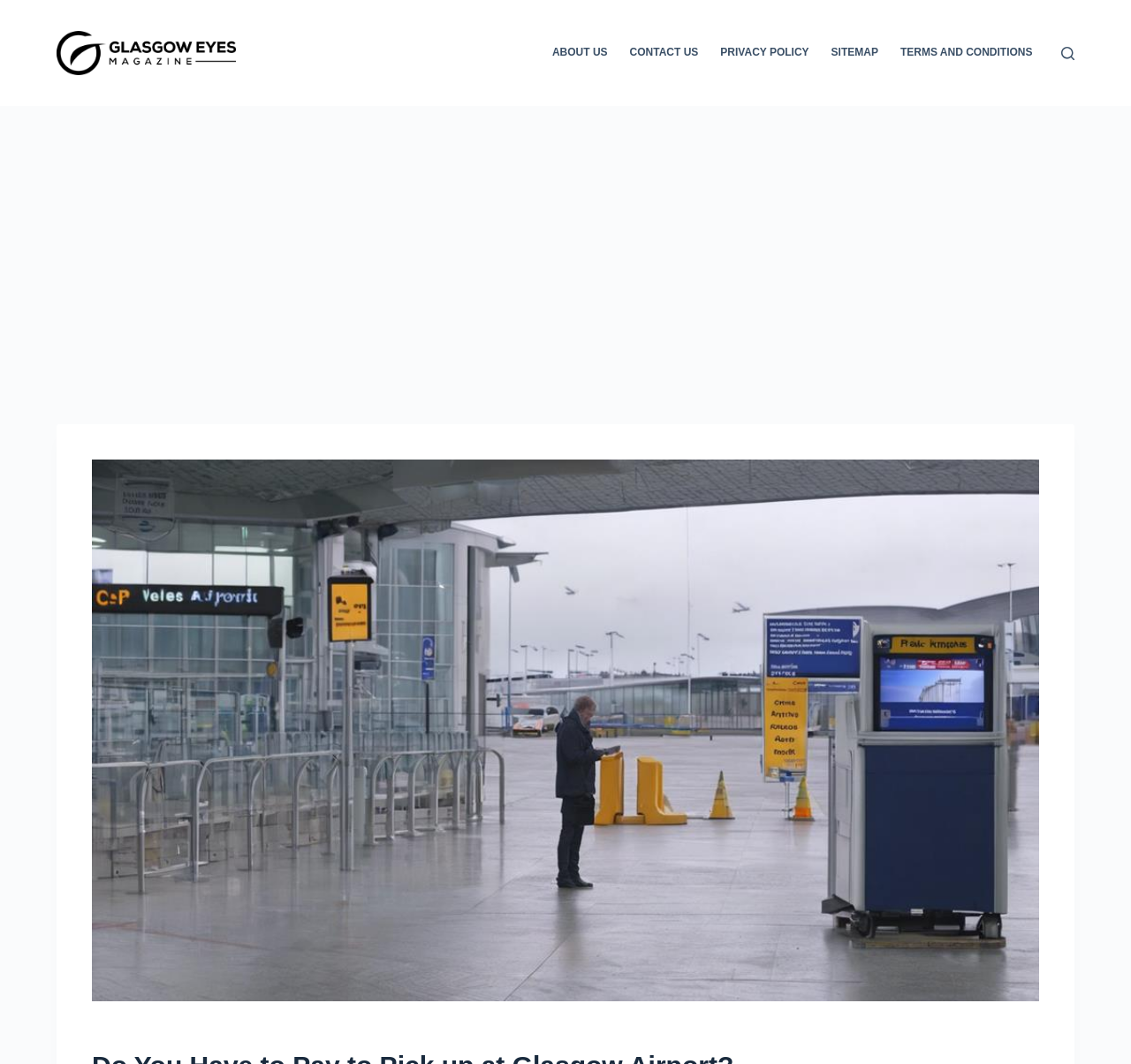Provide a brief response to the question below using a single word or phrase: 
What is the name of the magazine?

Glasgow Eyes Magazine